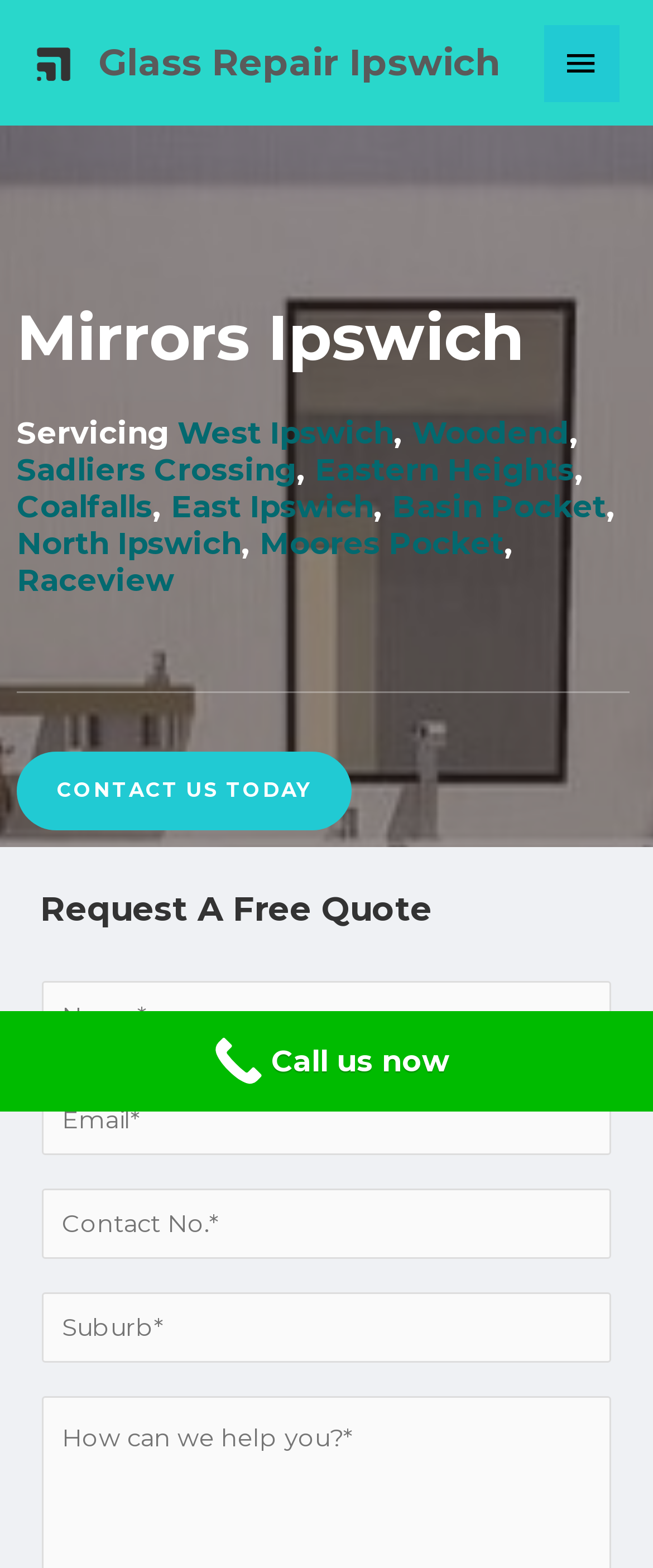Kindly determine the bounding box coordinates for the area that needs to be clicked to execute this instruction: "Learn about studying abroad in Japan".

None